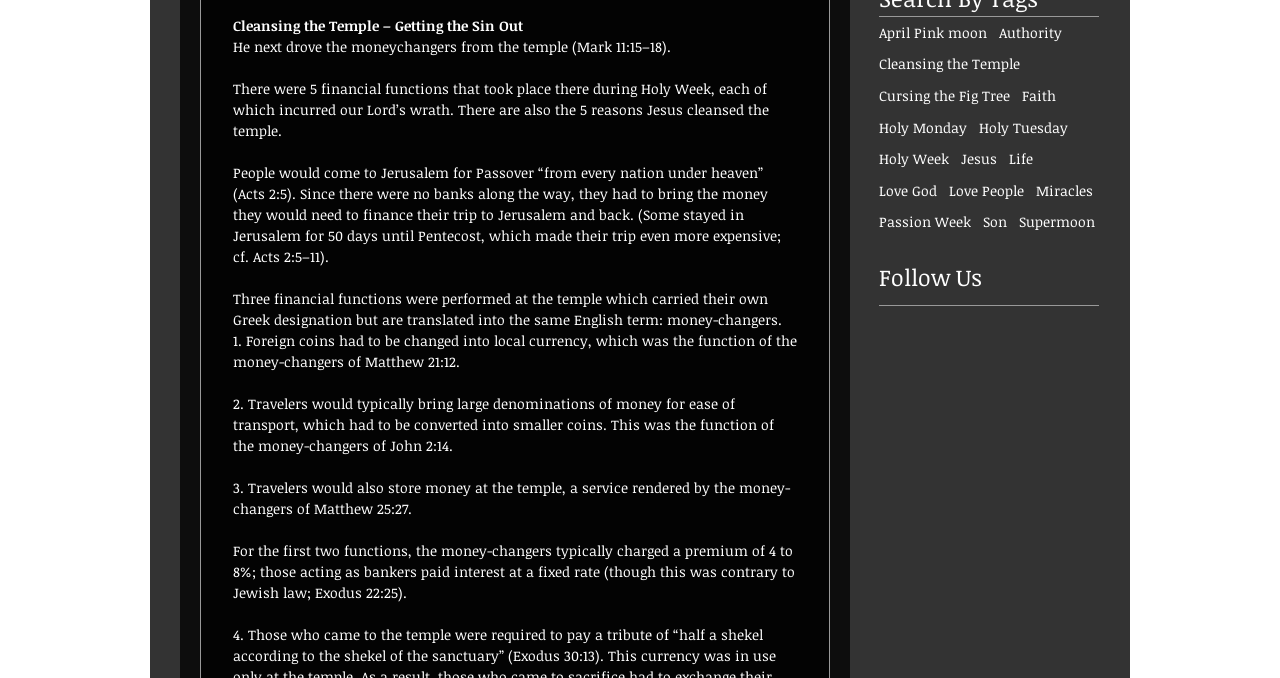Determine the bounding box coordinates of the element's region needed to click to follow the instruction: "Click on the 'Jesus' link". Provide these coordinates as four float numbers between 0 and 1, formatted as [left, top, right, bottom].

[0.751, 0.22, 0.779, 0.249]